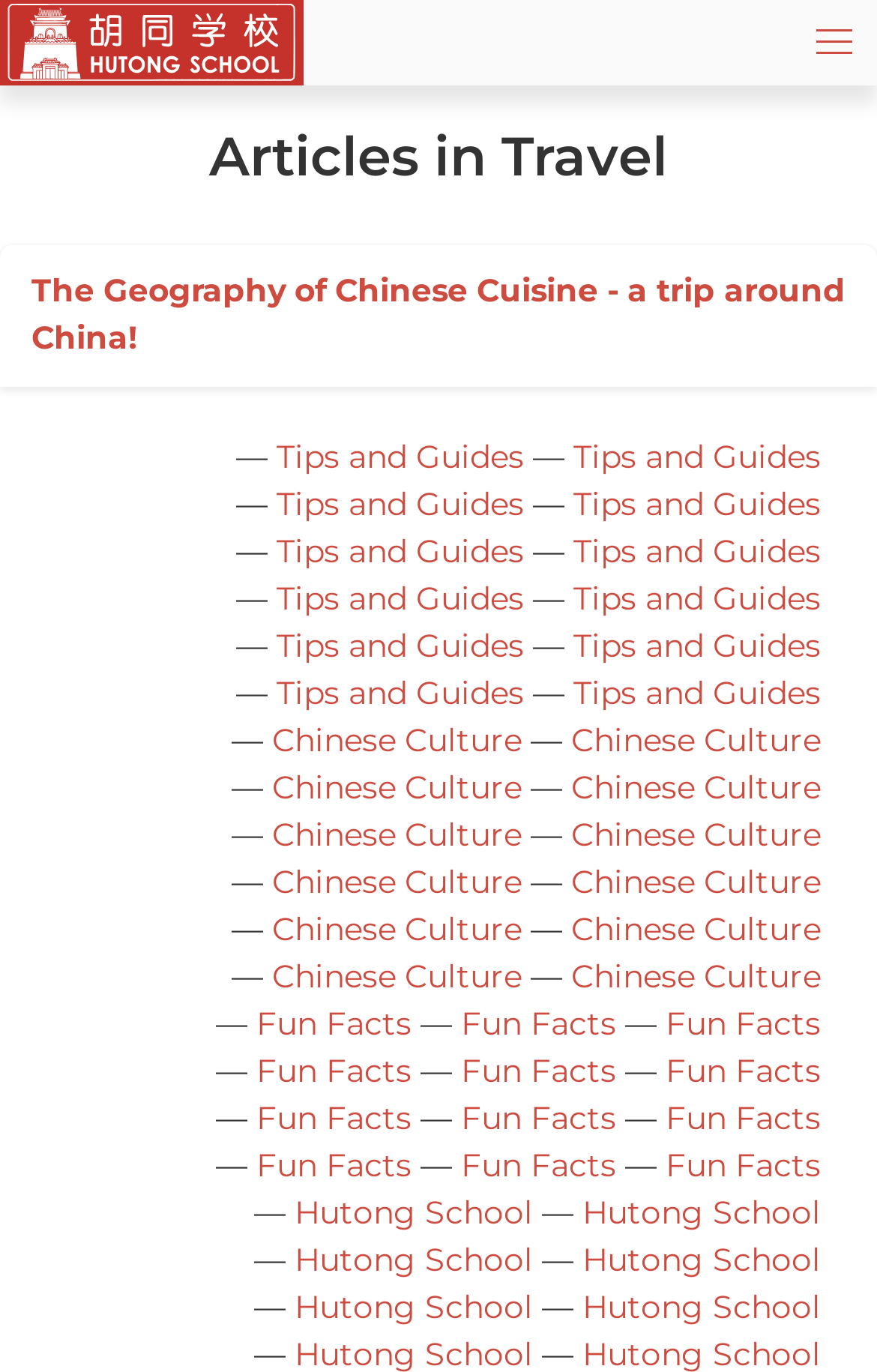Refer to the image and provide a thorough answer to this question:
What are the categories listed on the webpage?

The webpage lists three categories: 'Tips and Guides', 'Chinese Culture', and 'Fun Facts', each with multiple links.